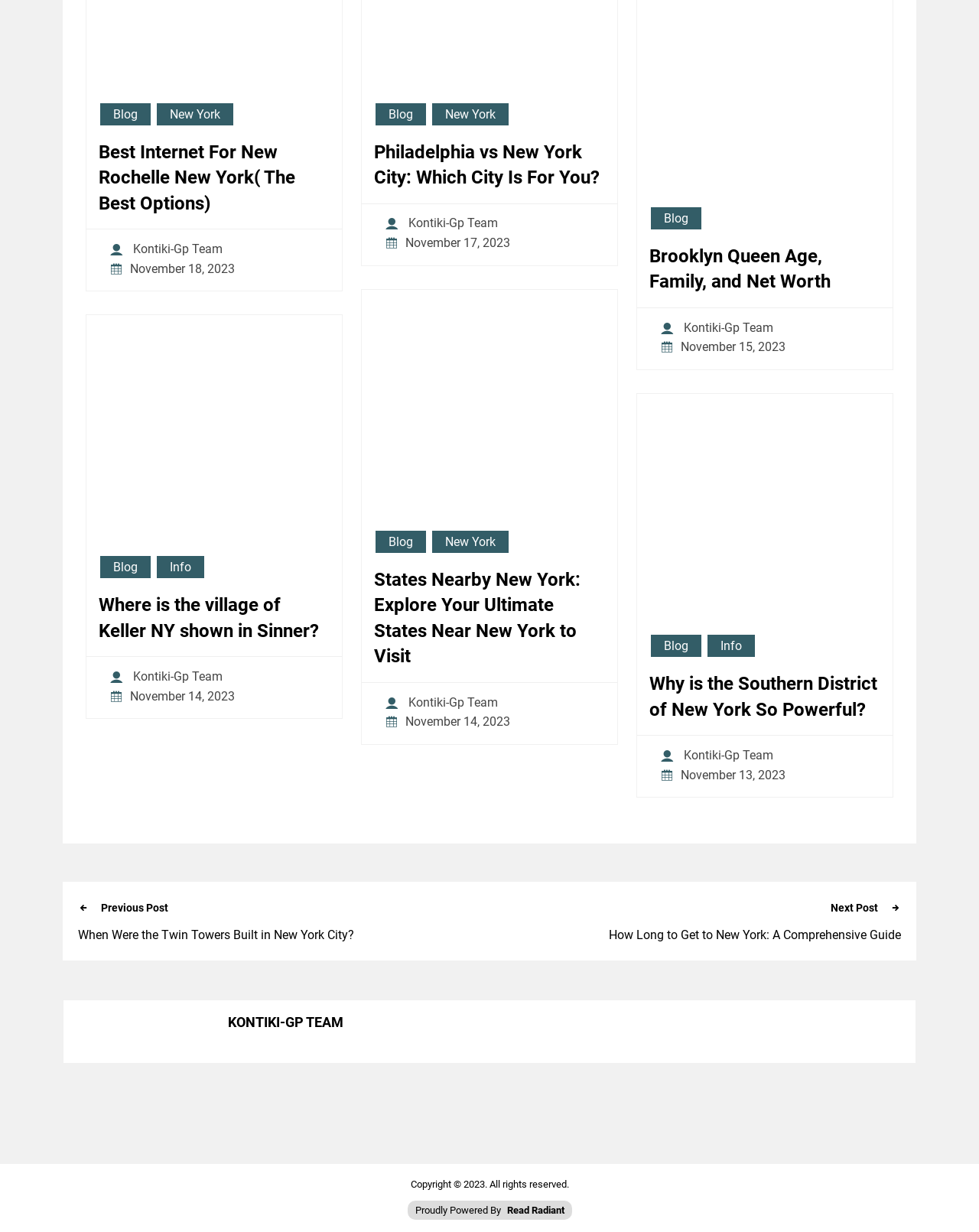Please determine the bounding box coordinates of the clickable area required to carry out the following instruction: "Check the post 'Where is the village of Keller NY shown in Sinner?'". The coordinates must be four float numbers between 0 and 1, represented as [left, top, right, bottom].

[0.101, 0.481, 0.337, 0.523]